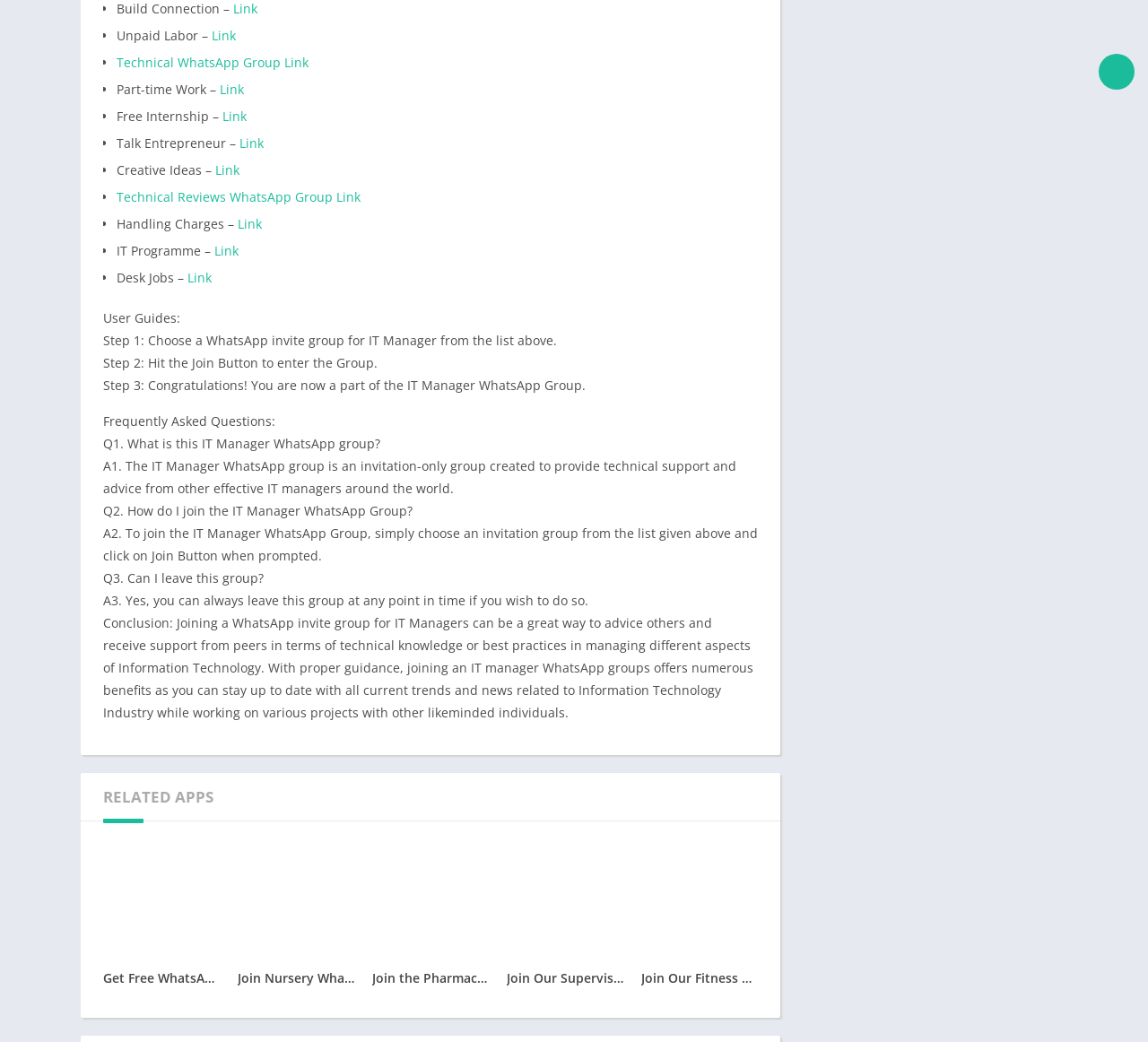Identify the bounding box coordinates of the clickable region to carry out the given instruction: "Read the 'Frequently Asked Questions'".

[0.09, 0.396, 0.24, 0.412]